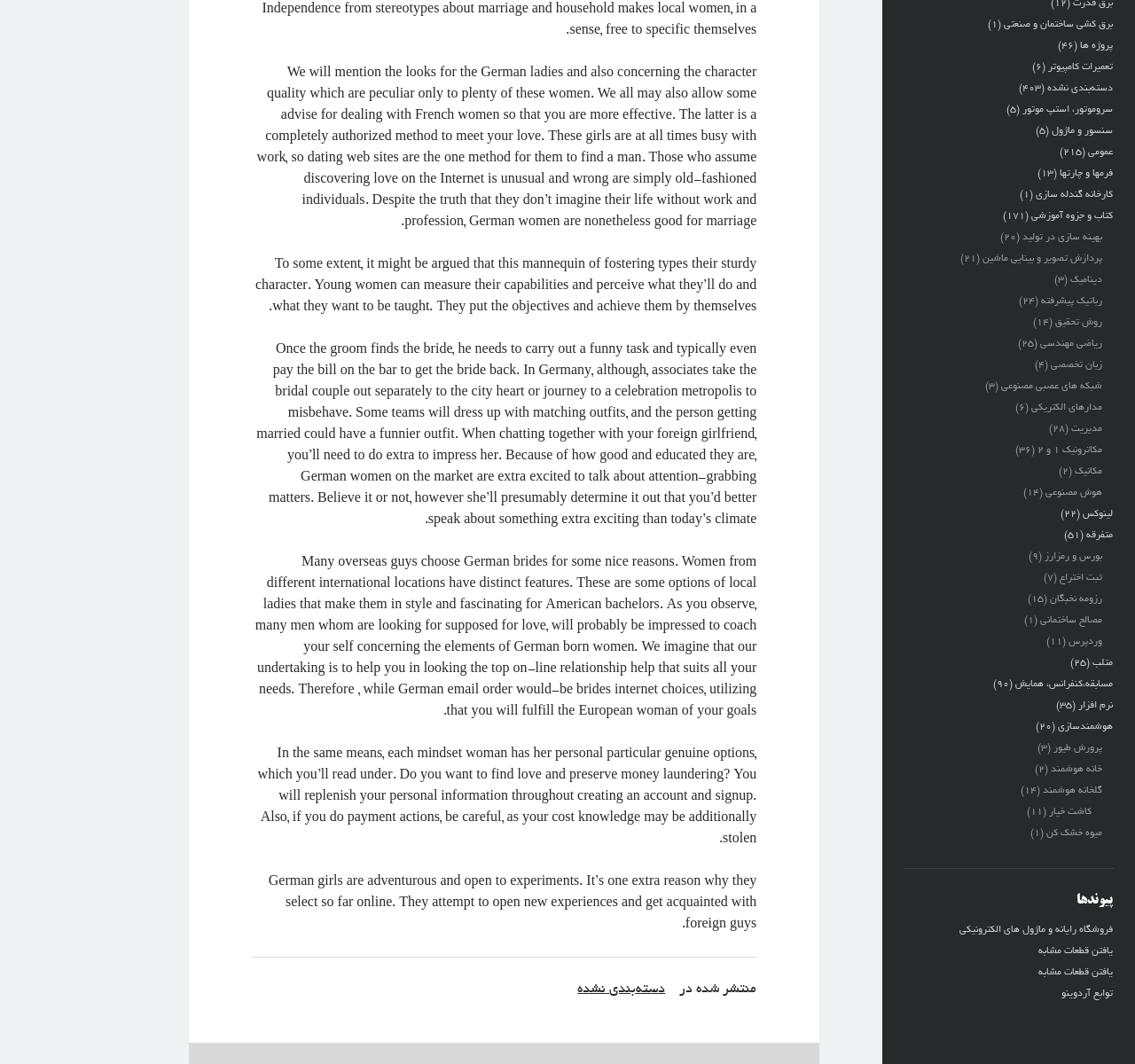Identify the bounding box coordinates of the clickable region to carry out the given instruction: "Click on برق کشی ساختمان و صنعتی".

[0.885, 0.018, 0.981, 0.028]